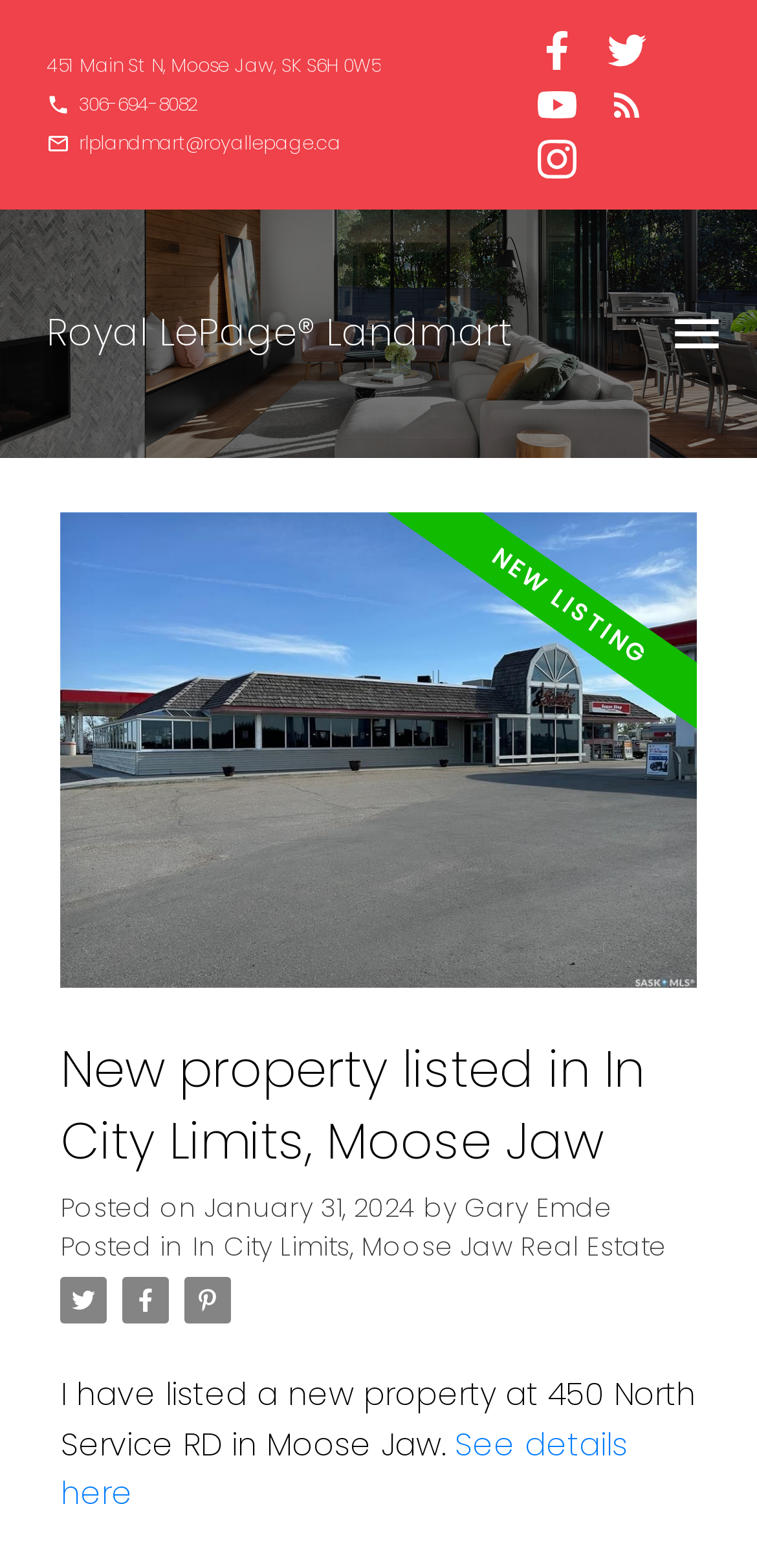Locate the bounding box coordinates of the item that should be clicked to fulfill the instruction: "Read the latest blog post".

[0.08, 0.66, 0.92, 0.75]